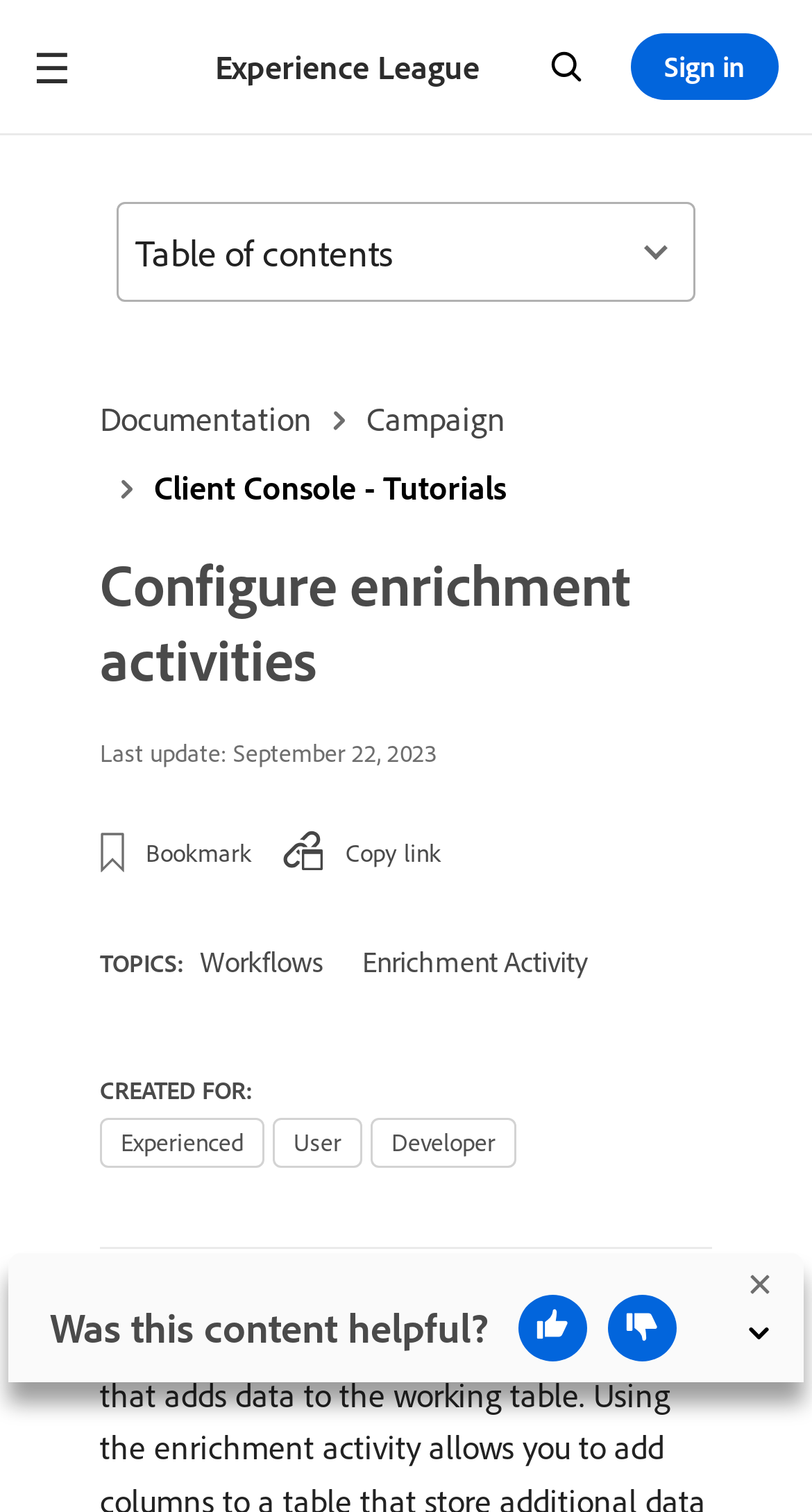Refer to the image and provide an in-depth answer to the question: 
What is the topic of the enrichment activity?

I saw the 'TOPICS:' section and found the link 'Workflows' under it, which suggests that the topic of the enrichment activity is related to Workflows.